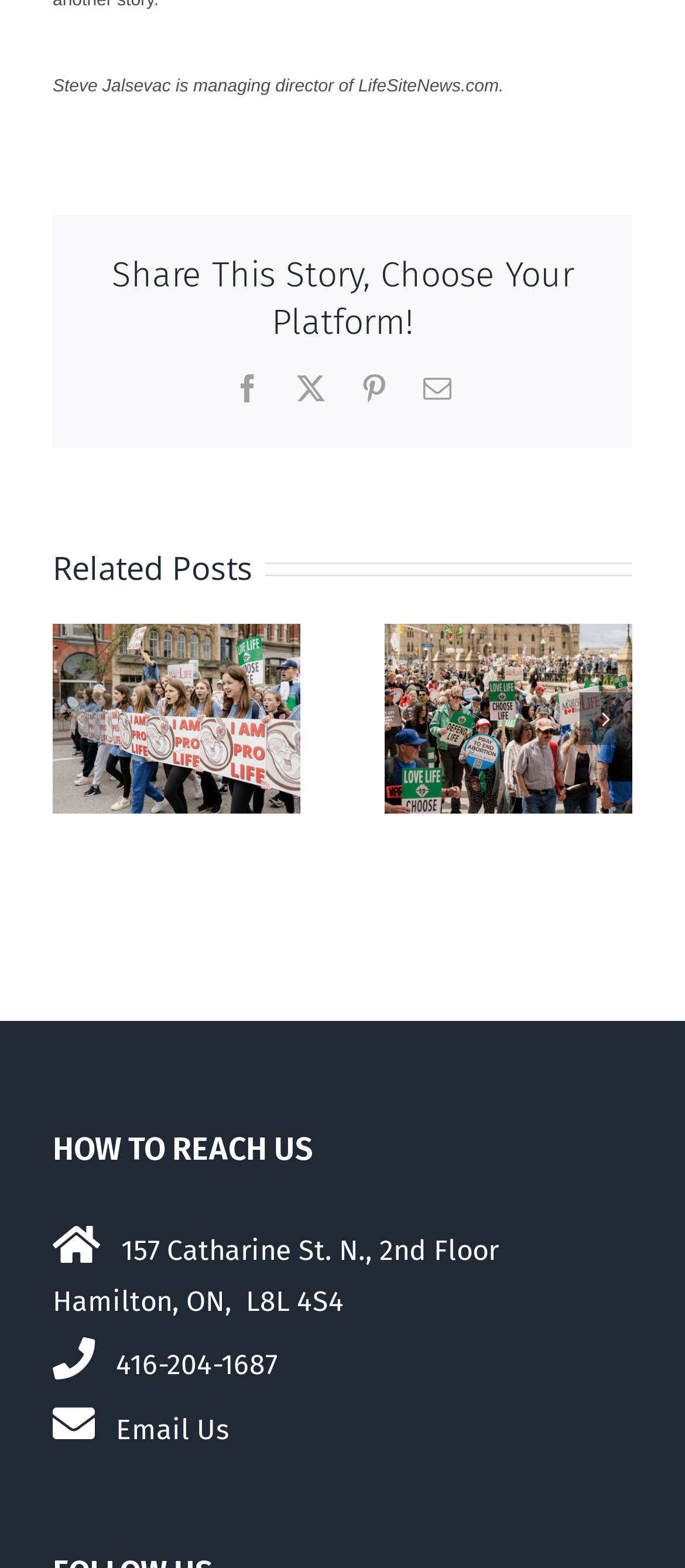Reply to the question with a single word or phrase:
What is the address of the office?

157 Catharine St. N., 2nd Floor, Hamilton, ON, L8L 4S4